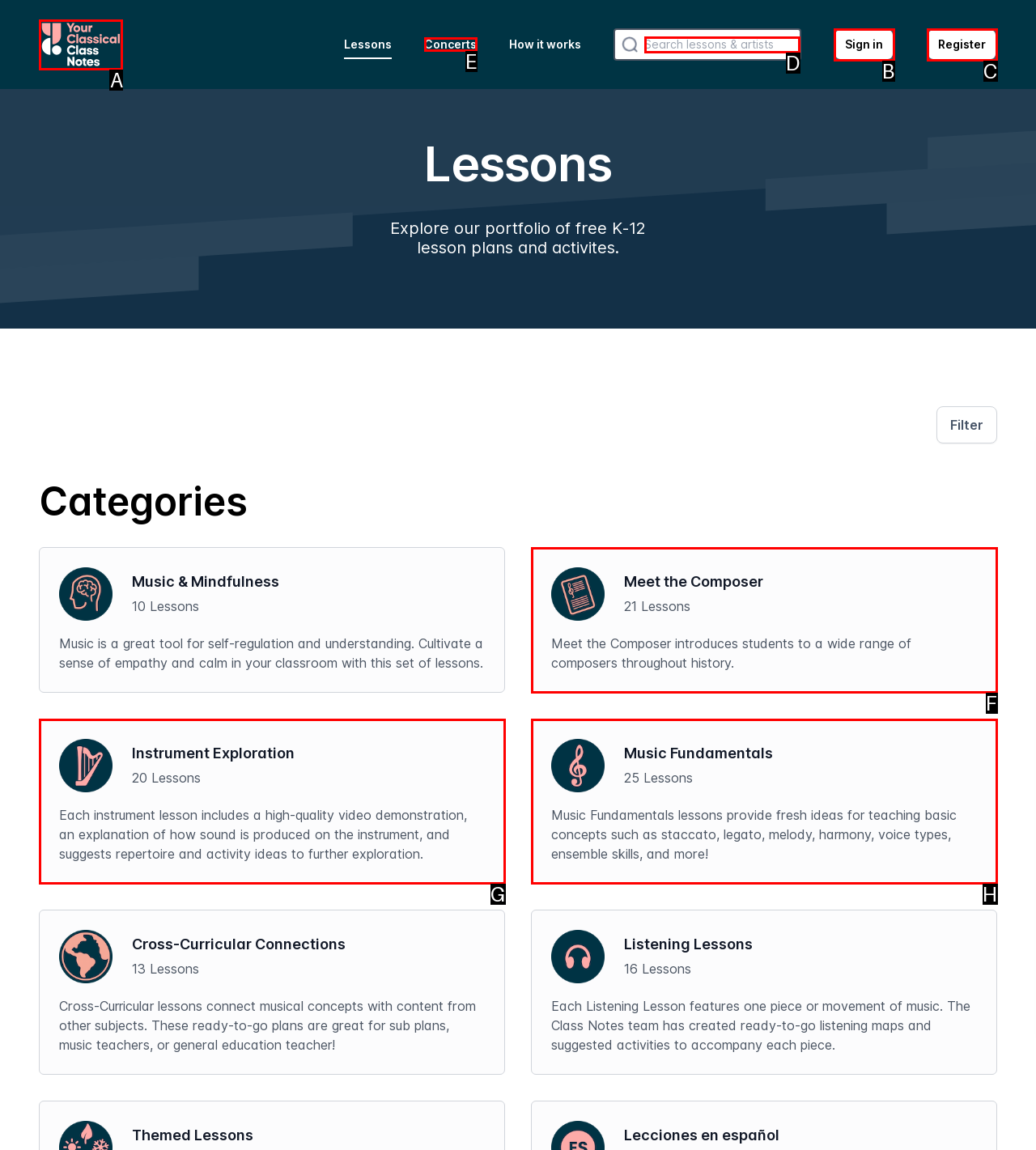Which UI element should you click on to achieve the following task: Search for lessons? Provide the letter of the correct option.

D